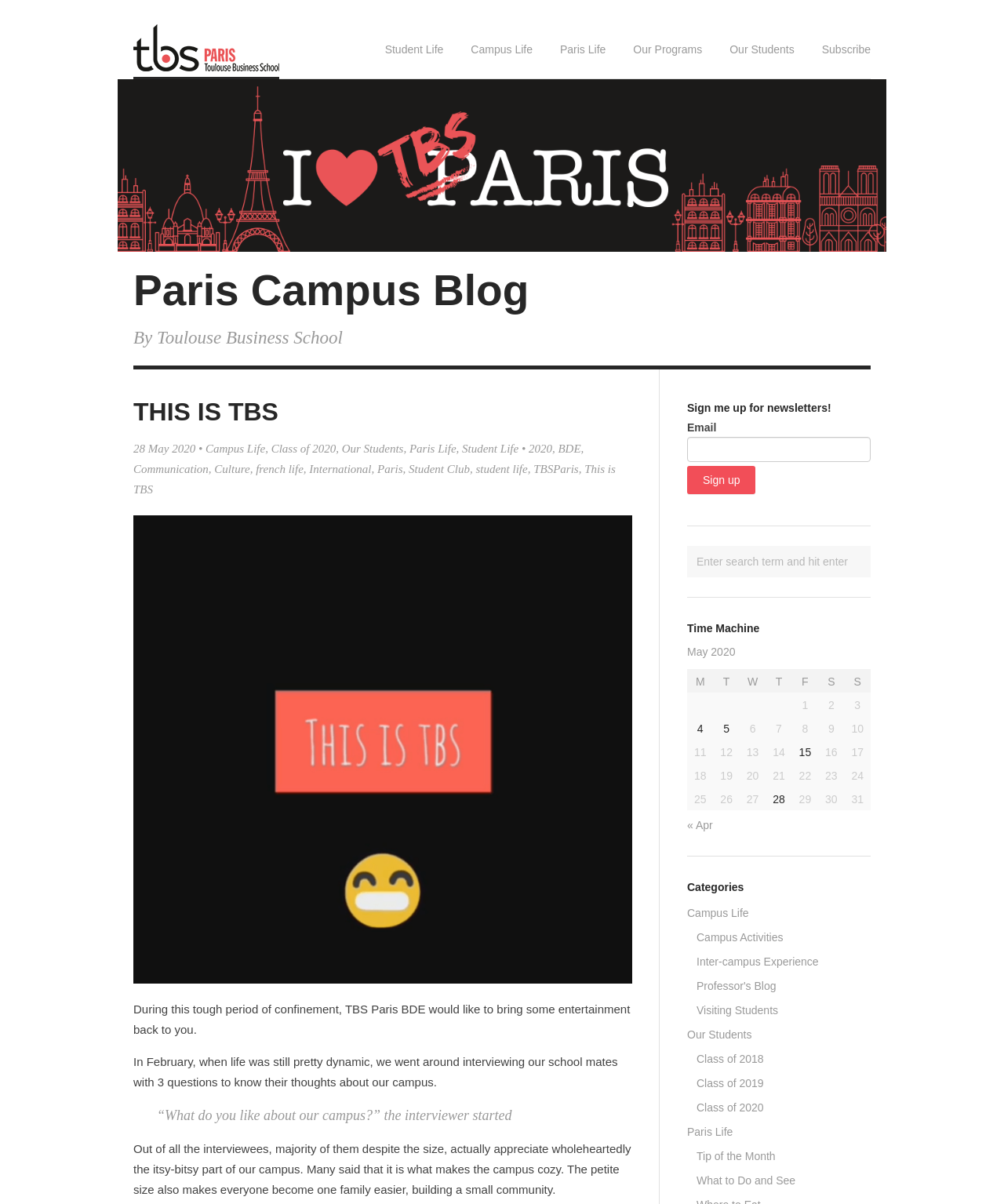Use a single word or phrase to answer the question: 
What is the purpose of the 'Sign me up for newsletters!' section?

to subscribe to newsletters